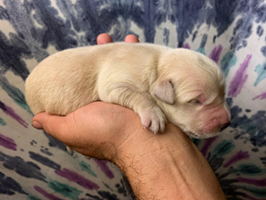What is the background pattern of the image?
Look at the image and respond to the question as thoroughly as possible.

The background of the image features a colorful tie-dye pattern, which adds a vibrant contrast to the soft fur of the puppy.